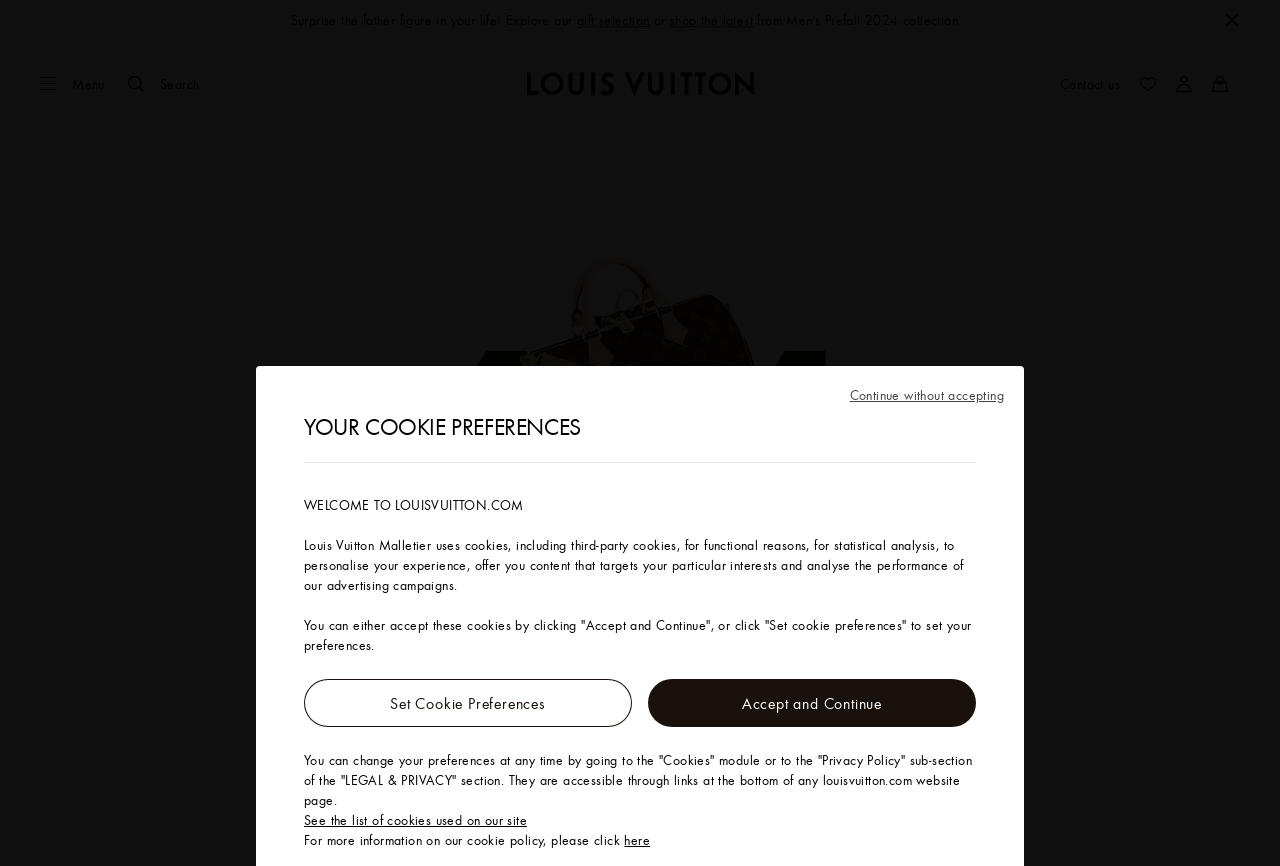Describe all the key features and sections of the webpage thoroughly.

This webpage appears to be a cookie preference page from Louis Vuitton's website. At the top, there is a heading "YOUR COOKIE PREFERENCES" followed by a welcome message "WELCOME TO LOUISVUITTON.COM". Below this, there is a paragraph explaining the use of cookies on the website, including functional, statistical, and personalized cookies.

Underneath this explanation, there are two buttons: "Set Cookie Preferences" and "Accept and Continue". The "Set Cookie Preferences" button is located on the left, while the "Accept and Continue" button is on the right.

Further down the page, there is another paragraph explaining how to change cookie preferences at any time by accessing the "Cookies" module or the "Privacy Policy" section. There is also a link to "See the list of cookies used on our site" and a link to learn more about the cookie policy.

At the very top of the page, there is a small heading "Page not found", which may indicate that the user has reached this page due to an error. On the right side of the page, there is a hidden link "Continue without accepting" that is not immediately visible.

There are several hidden elements on the page, including links to "gift selection", "shop the latest", and the official Louis Vuitton website for the United Kingdom. There are also hidden buttons for navigation, search, contact, and wishlist.

A modal dialog box is present, asking the user to "Change country/region?" with options to update their location, select a country or region from a dropdown menu, and confirm their choice.